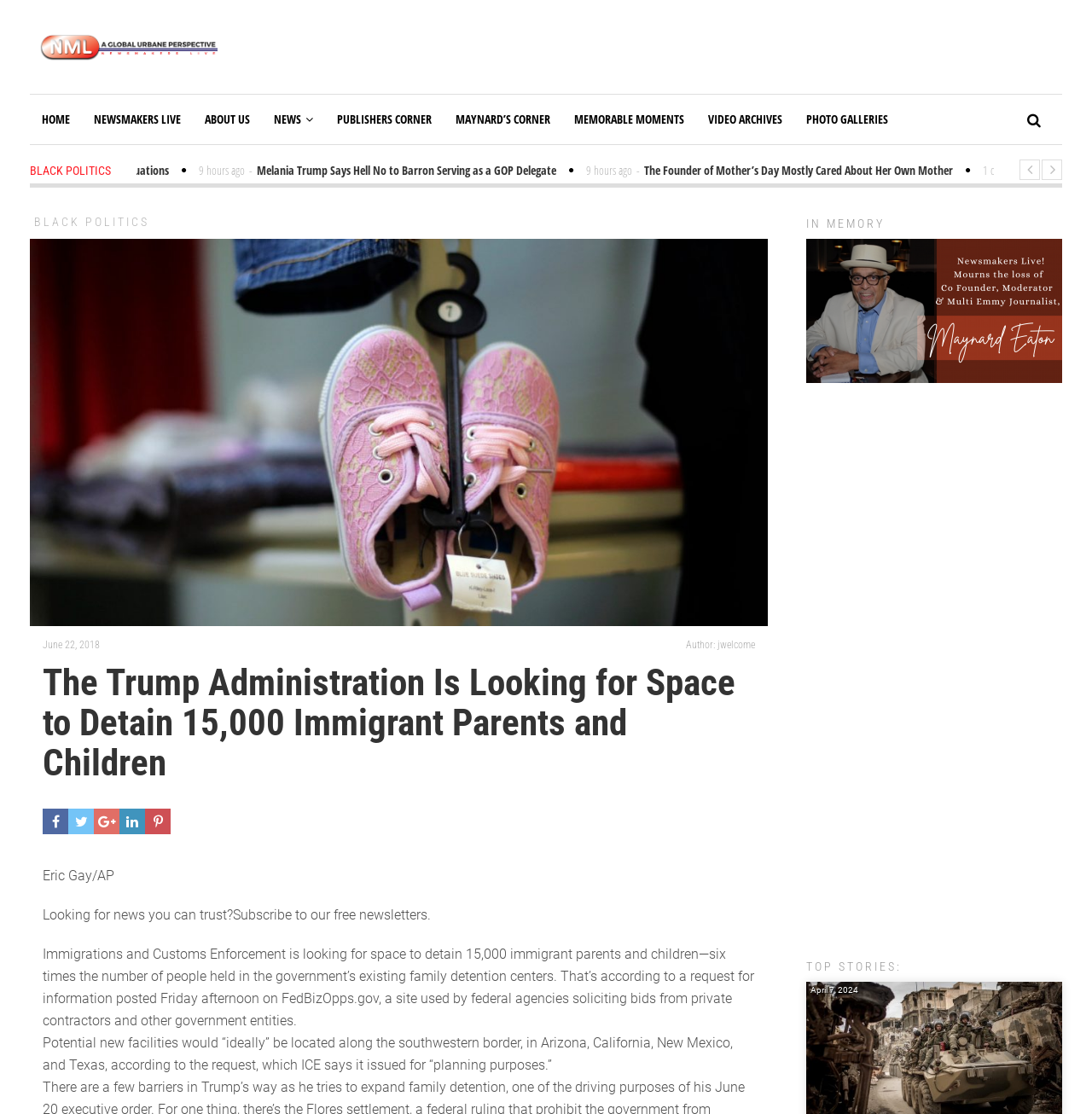Based on the visual content of the image, answer the question thoroughly: How many links are in the top navigation menu?

I counted the links in the top navigation menu, which are 'HOME', 'NEWSMAKERS LIVE', 'ABOUT US', 'NEWS ', 'PUBLISHERS CORNER', 'MAYNARD’S CORNER', 'MEMORABLE MOMENTS', and 'VIDEO ARCHIVES'. There are 8 links in total.